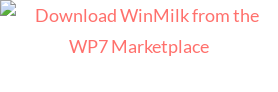Create an extensive caption that includes all significant details of the image.

The image features a prominent button labeled "Download WinMilk from the WP7 Marketplace," encouraging users to download the application. It visually represents a call to action for the WinMilk app, which is designed for Windows Phone 7 users. The button is styled in vibrant colors, making it eye-catching and easily noticeable on the webpage. The context suggests that WinMilk is a task manager client aimed at enhancing productivity, and the download option is a key aspect of its promotion on the site.